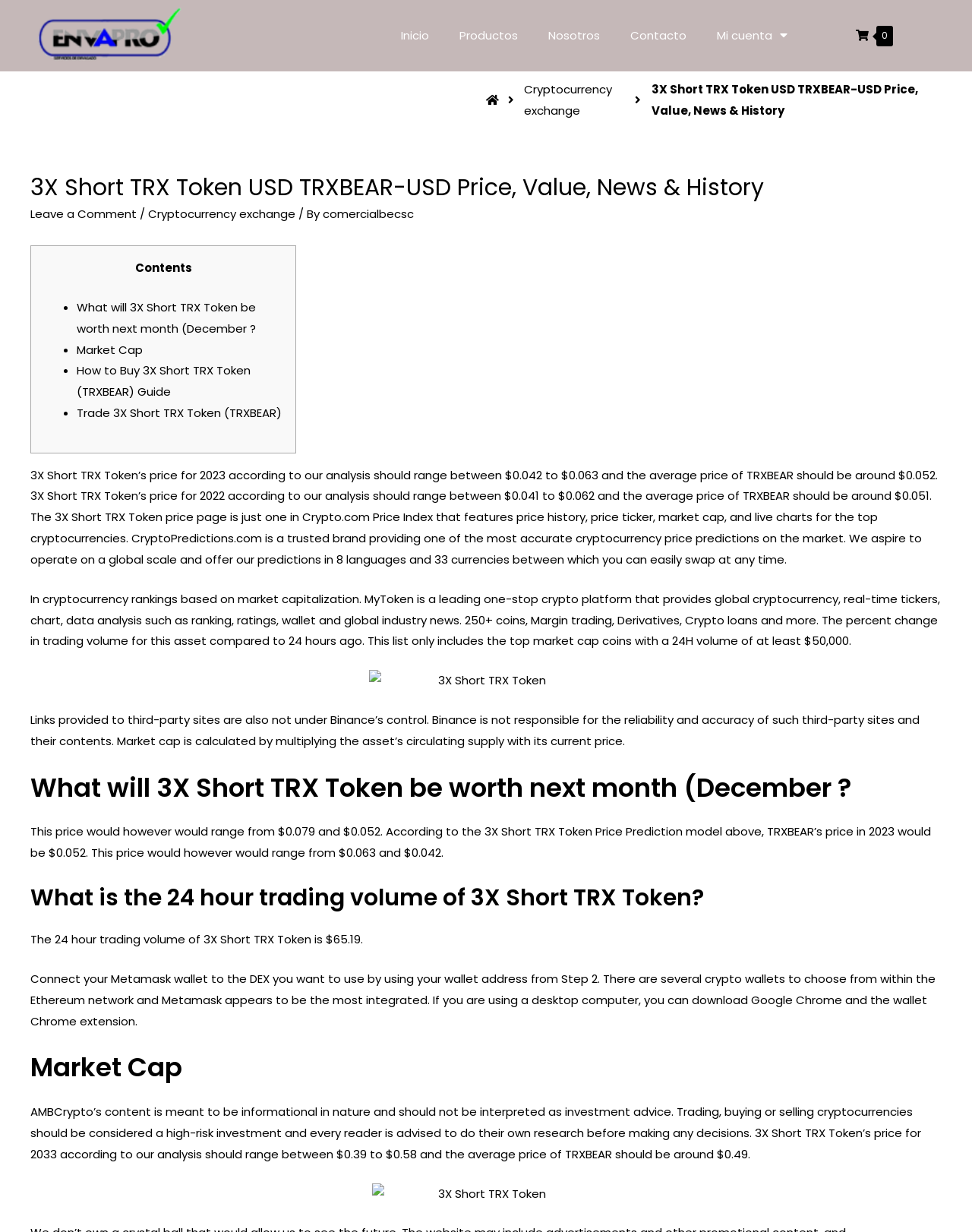What is the average price of TRXBEAR in 2023?
Provide an in-depth answer to the question, covering all aspects.

The average price of TRXBEAR in 2023 is mentioned in the text '3X Short TRX Token’s price for 2023 according to our analysis should range between $0.042 to $0.063 and the average price of TRXBEAR should be around $0.052.'